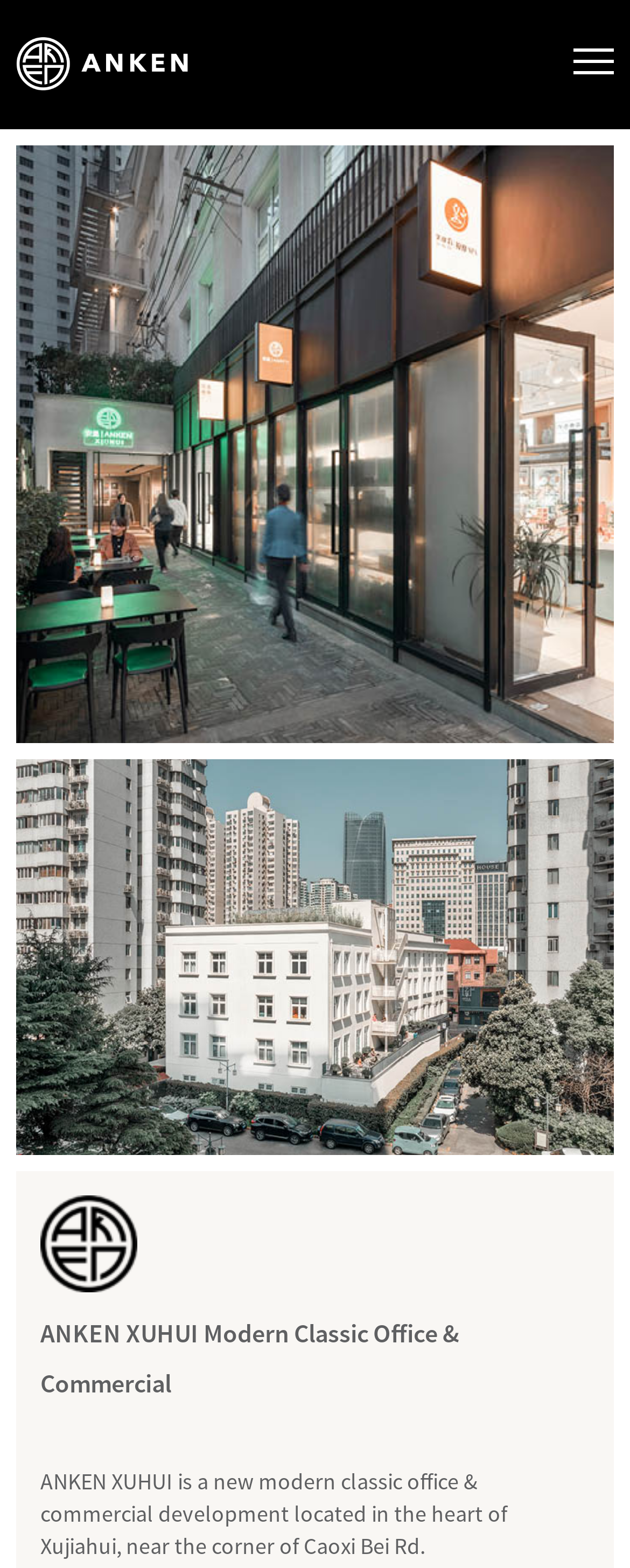What is the style of ANKEN XUHUI office and commercial development?
Can you offer a detailed and complete answer to this question?

The answer can be found in the heading element 'ANKEN XUHUI Modern Classic Office & Commercial' and also in the image descriptions 'ANKEN XUHUI - Modern Classic Office & Commercial'.